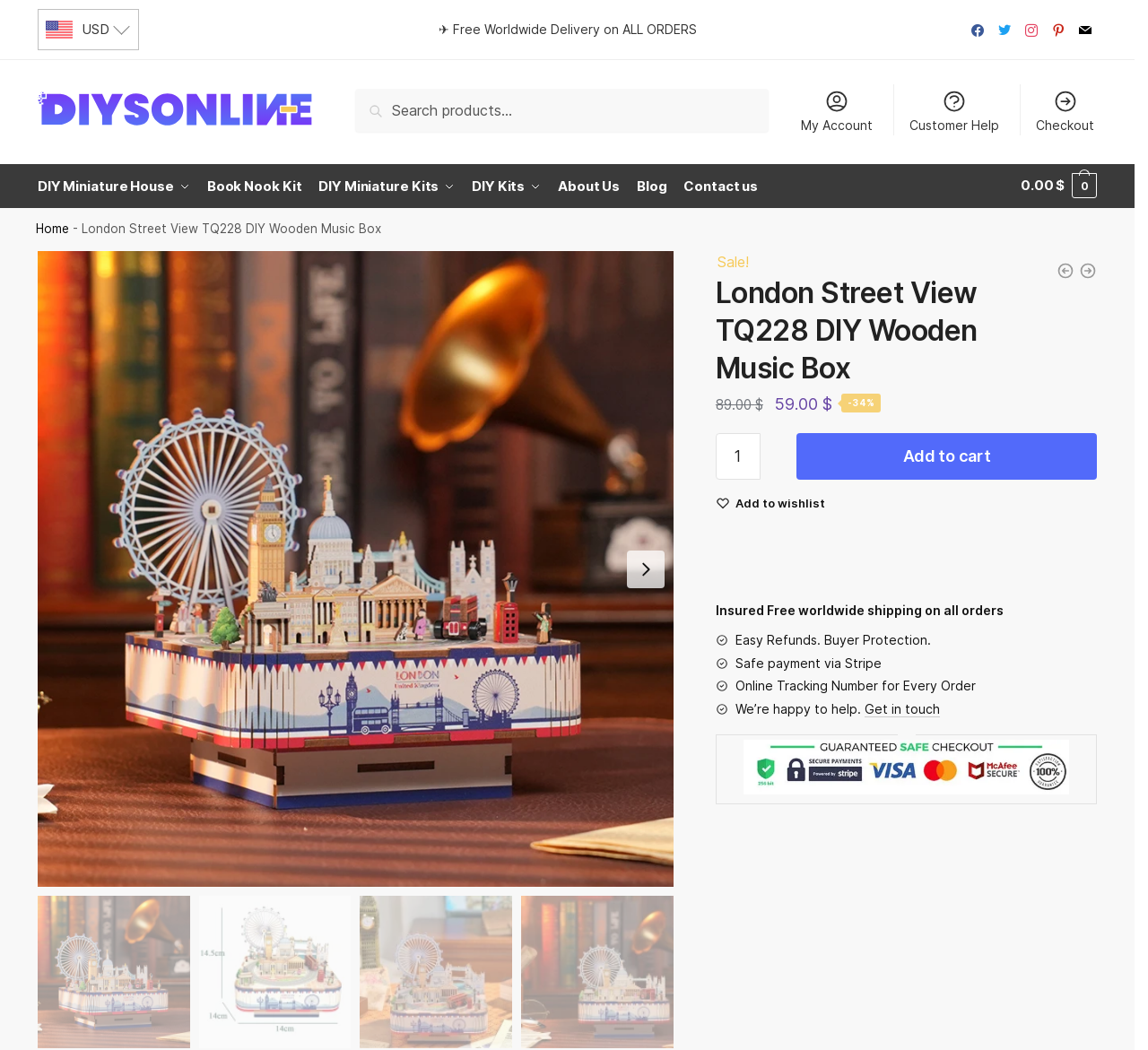Please provide the bounding box coordinates for the element that needs to be clicked to perform the instruction: "Explore DIY Miniature House". The coordinates must consist of four float numbers between 0 and 1, formatted as [left, top, right, bottom].

[0.033, 0.157, 0.172, 0.196]